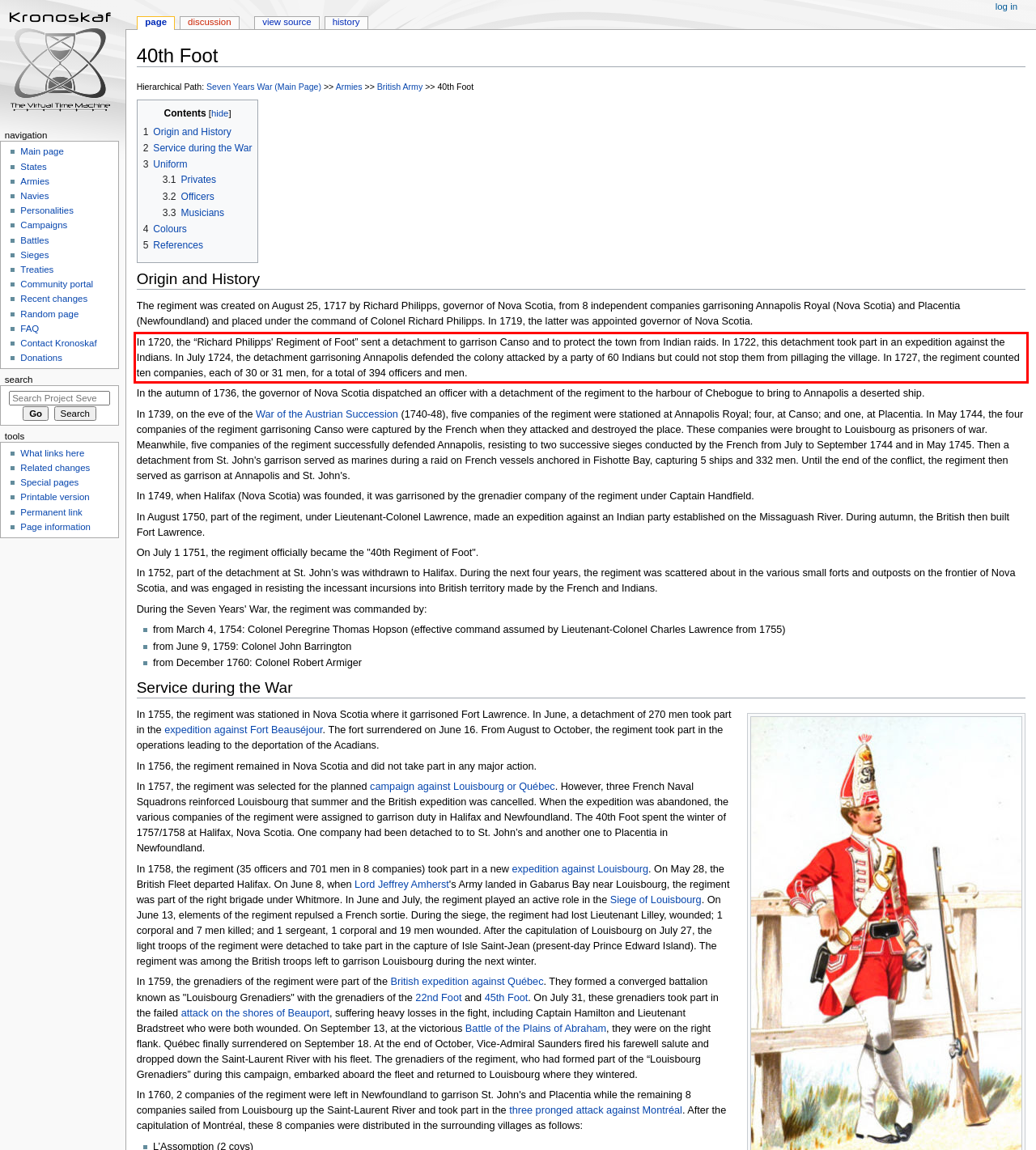You are given a screenshot with a red rectangle. Identify and extract the text within this red bounding box using OCR.

In 1720, the “Richard Philipps' Regiment of Foot” sent a detachment to garrison Canso and to protect the town from Indian raids. In 1722, this detachment took part in an expedition against the Indians. In July 1724, the detachment garrisoning Annapolis defended the colony attacked by a party of 60 Indians but could not stop them from pillaging the village. In 1727, the regiment counted ten companies, each of 30 or 31 men, for a total of 394 officers and men.